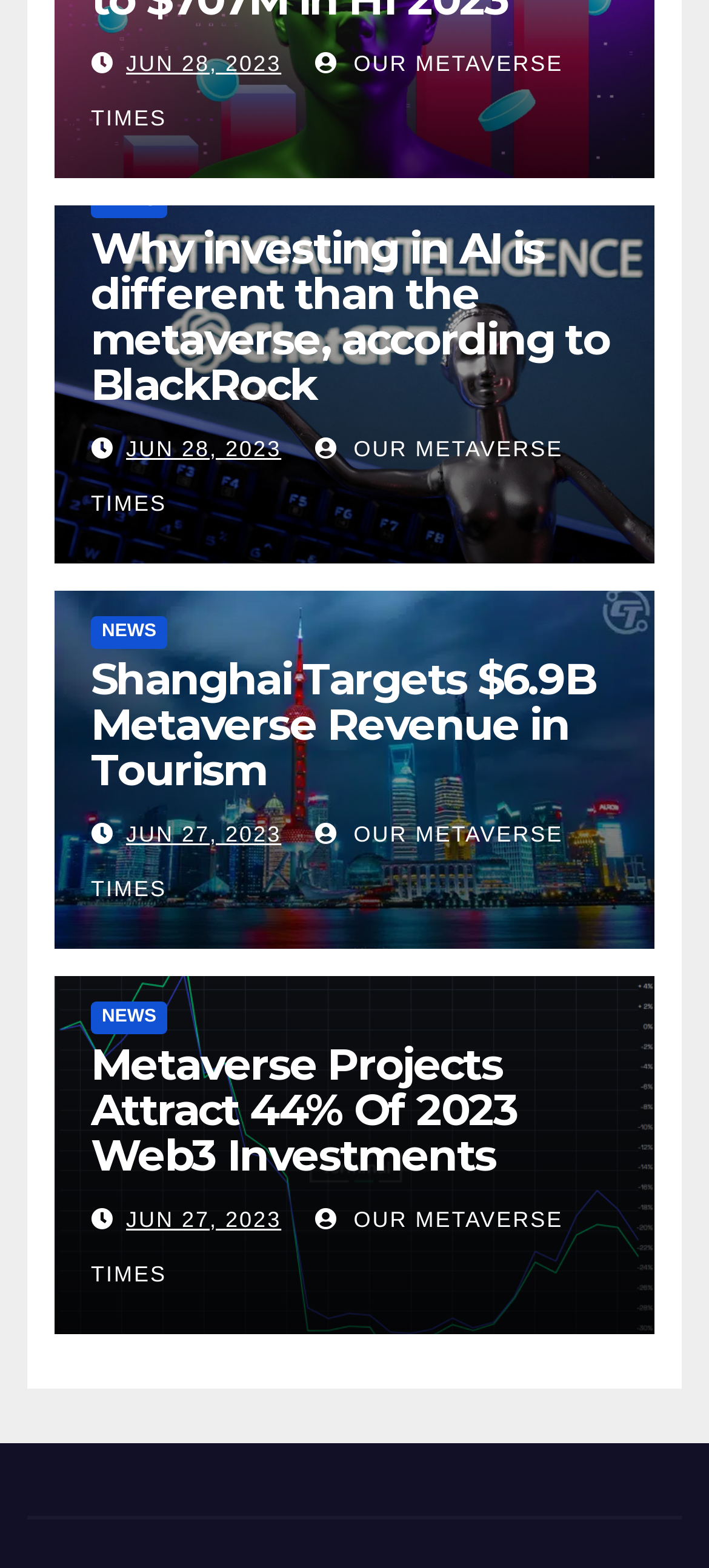Reply to the question with a single word or phrase:
What is the name of the website?

OUR METAVERSE TIMES